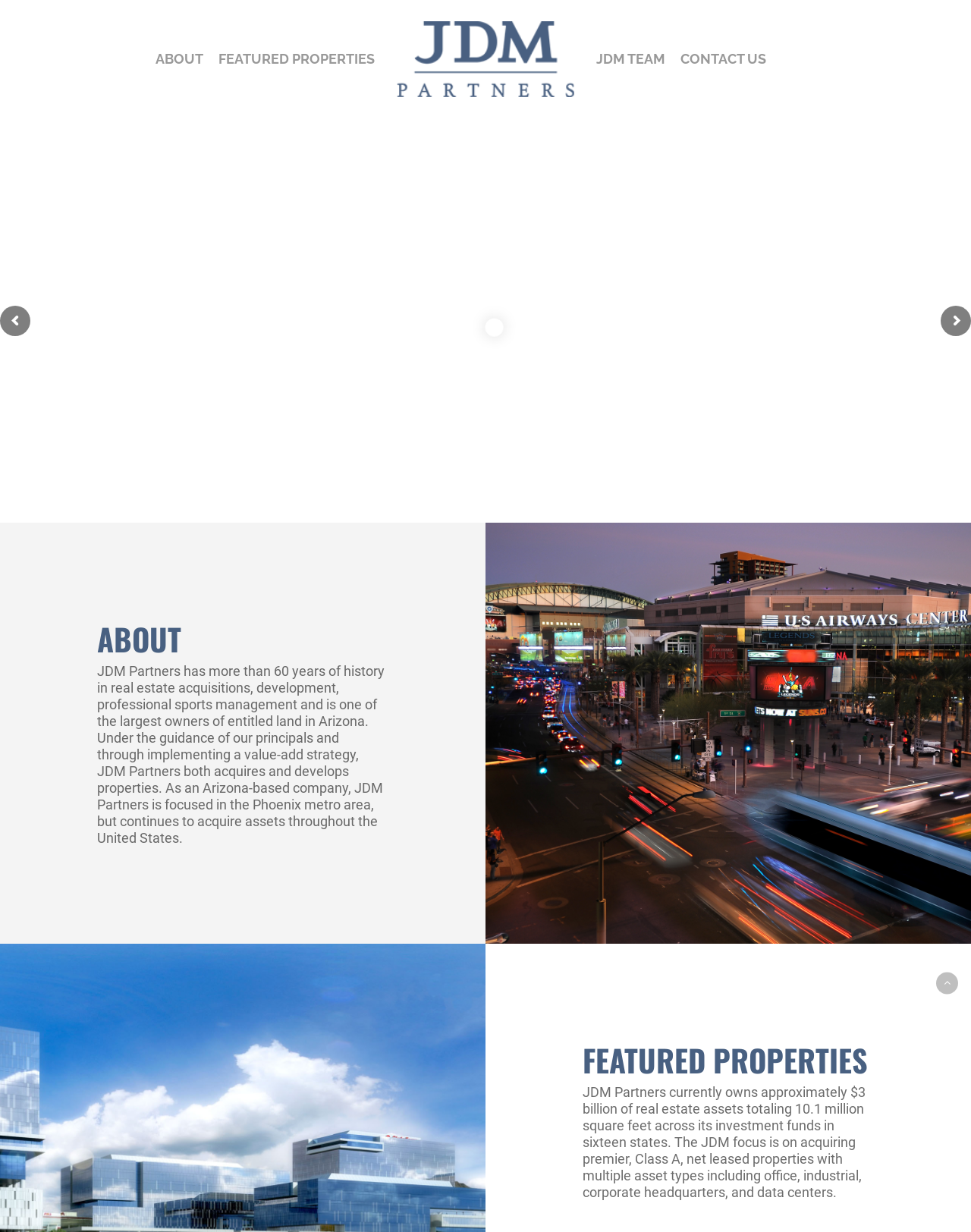Using the webpage screenshot, find the UI element described by ABOUT. Provide the bounding box coordinates in the format (top-left x, top-left y, bottom-right x, bottom-right y), ensuring all values are floating point numbers between 0 and 1.

[0.1, 0.5, 0.187, 0.537]